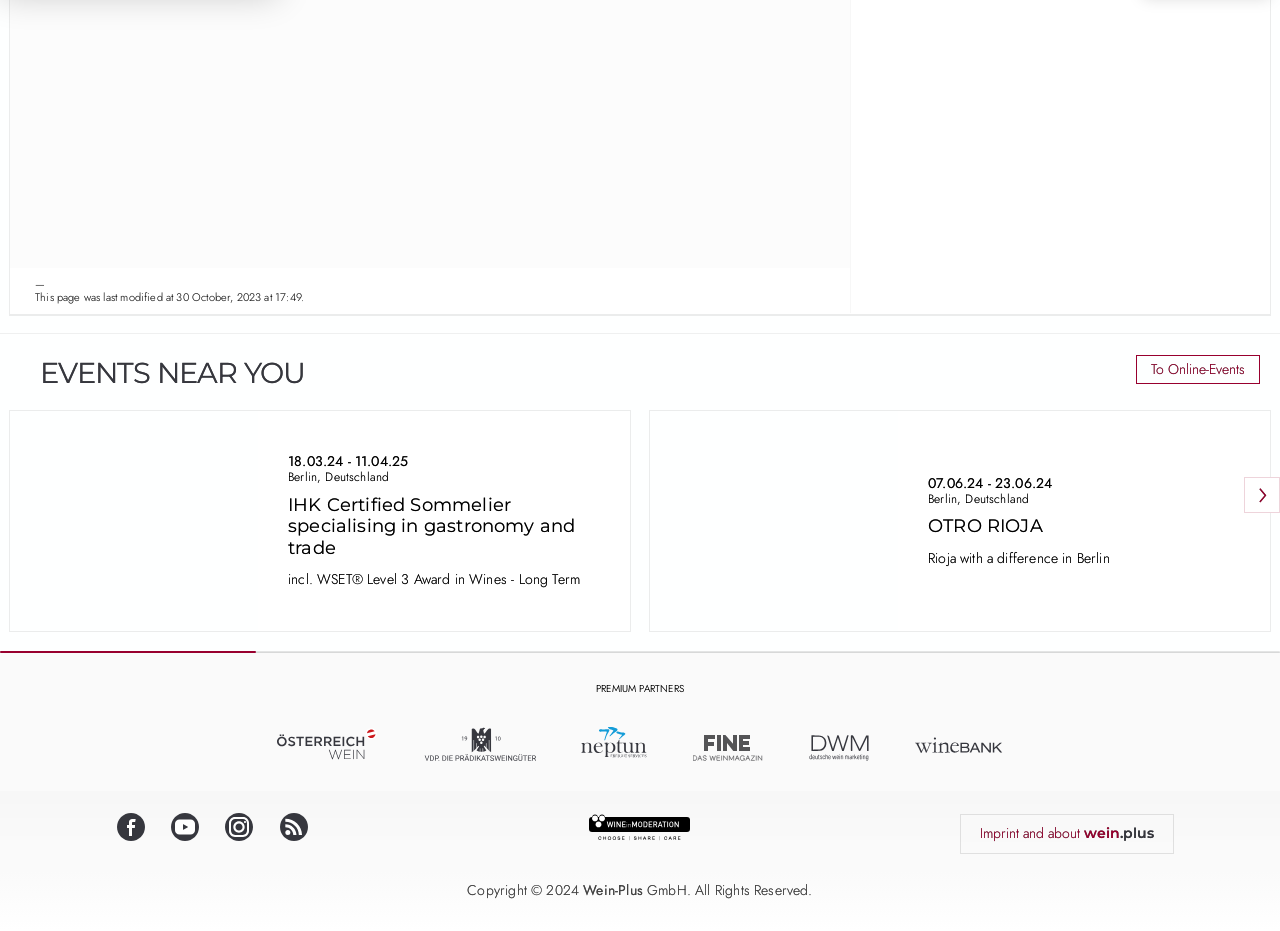What is the purpose of the 'PREMIUM PARTNERS' section?
Please respond to the question with a detailed and well-explained answer.

The 'PREMIUM PARTNERS' section appears to be a dedicated area to showcase the website's premium partners, which are likely organizations or companies that have a special relationship with the website.